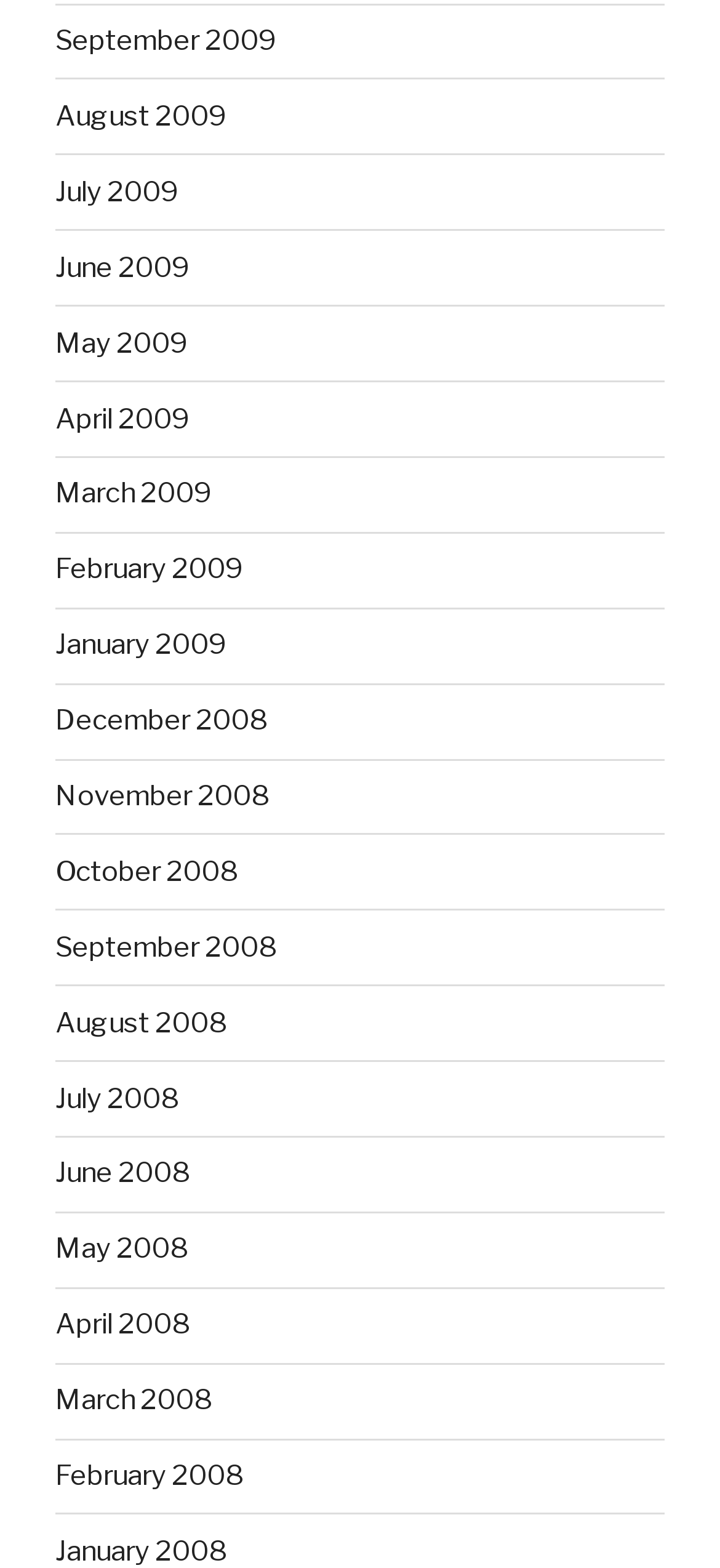Please locate the bounding box coordinates for the element that should be clicked to achieve the following instruction: "view August 2008". Ensure the coordinates are given as four float numbers between 0 and 1, i.e., [left, top, right, bottom].

[0.077, 0.642, 0.315, 0.663]